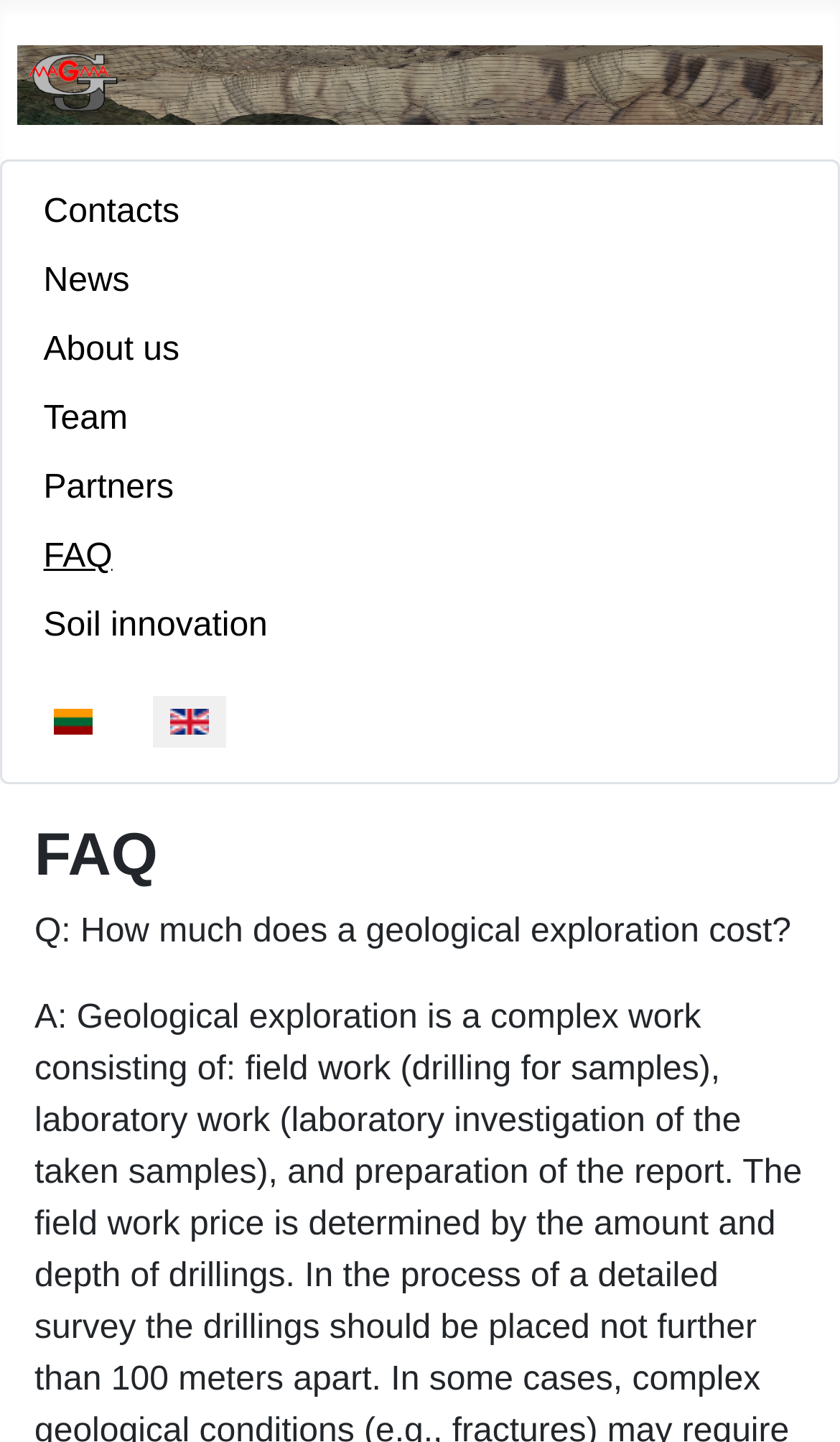From the webpage screenshot, predict the bounding box of the UI element that matches this description: "alt="Lietuvių (lt-LT)" title="Lietuvių (lt-LT)"".

[0.044, 0.475, 0.131, 0.524]